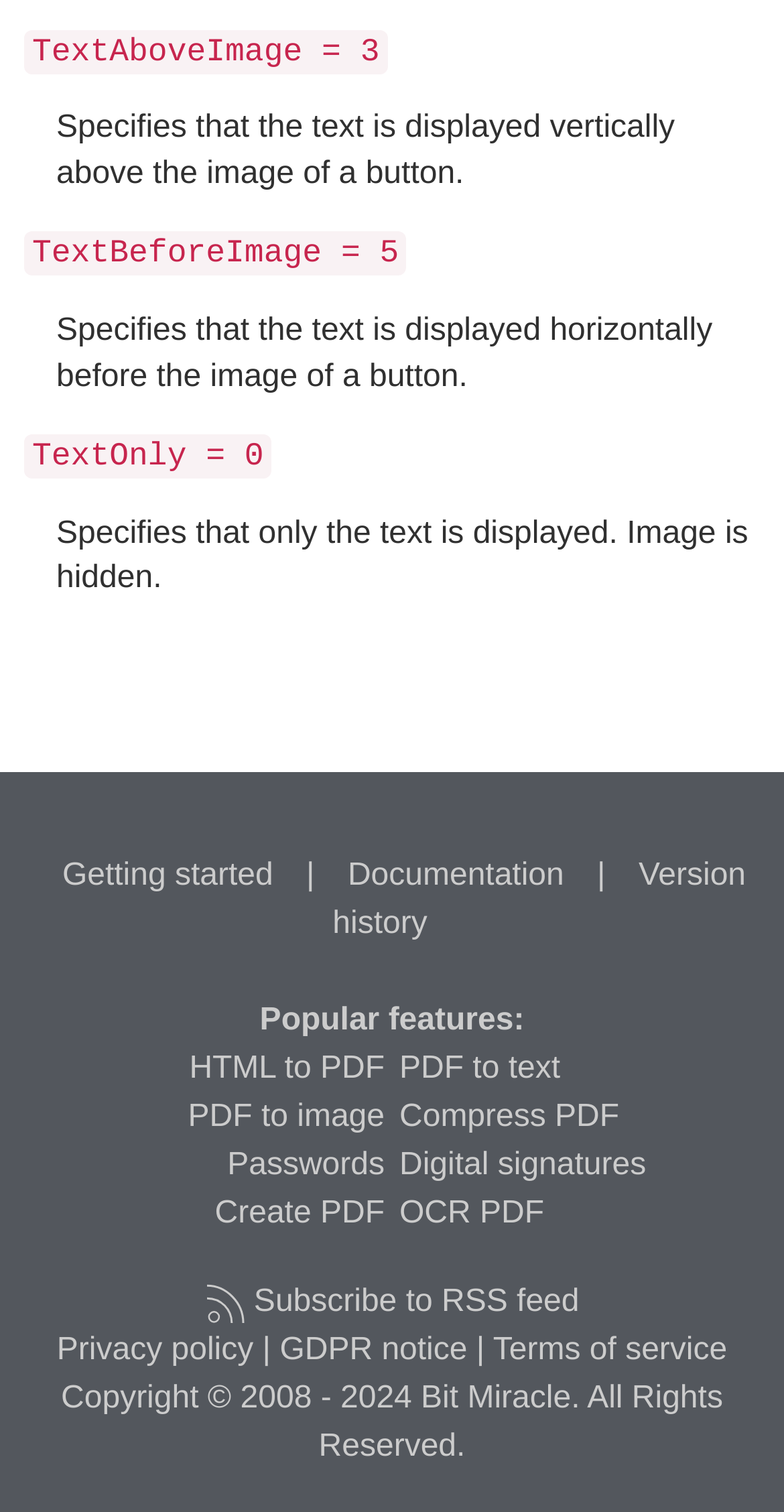Identify the bounding box for the UI element described as: "Getting started". Ensure the coordinates are four float numbers between 0 and 1, formatted as [left, top, right, bottom].

[0.049, 0.568, 0.379, 0.591]